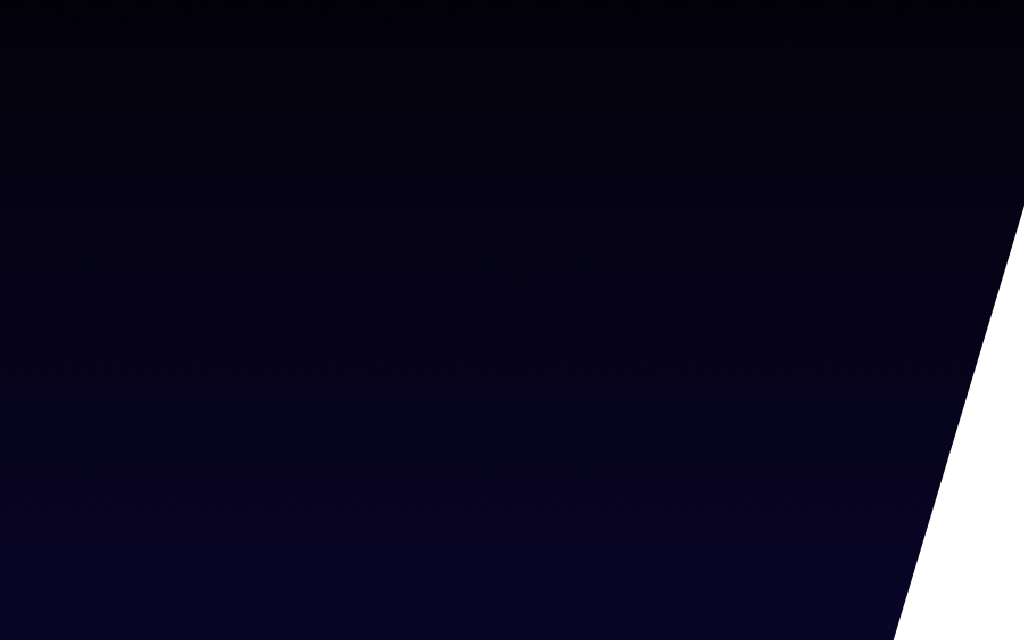What is the article about?
Please respond to the question with as much detail as possible.

The article is titled '20 of the best Theme Party Events in Dubai – Part 4', suggesting that it is a series of articles highlighting various themed events available in Dubai, and the image is a visual element that enhances the overall aesthetic of the blog post.